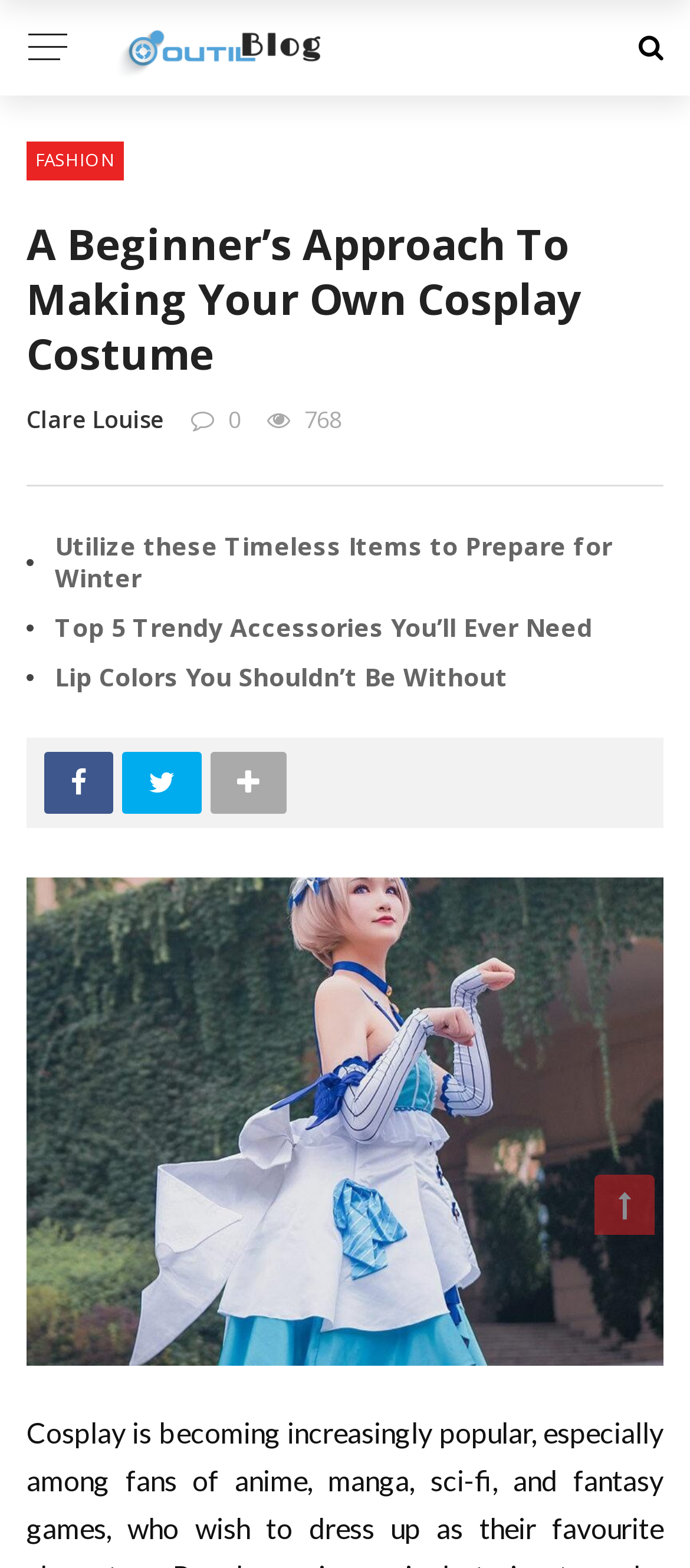Please determine the bounding box coordinates for the UI element described here. Use the format (top-left x, top-left y, bottom-right x, bottom-right y) with values bounded between 0 and 1: Clare Louise

[0.038, 0.257, 0.238, 0.277]